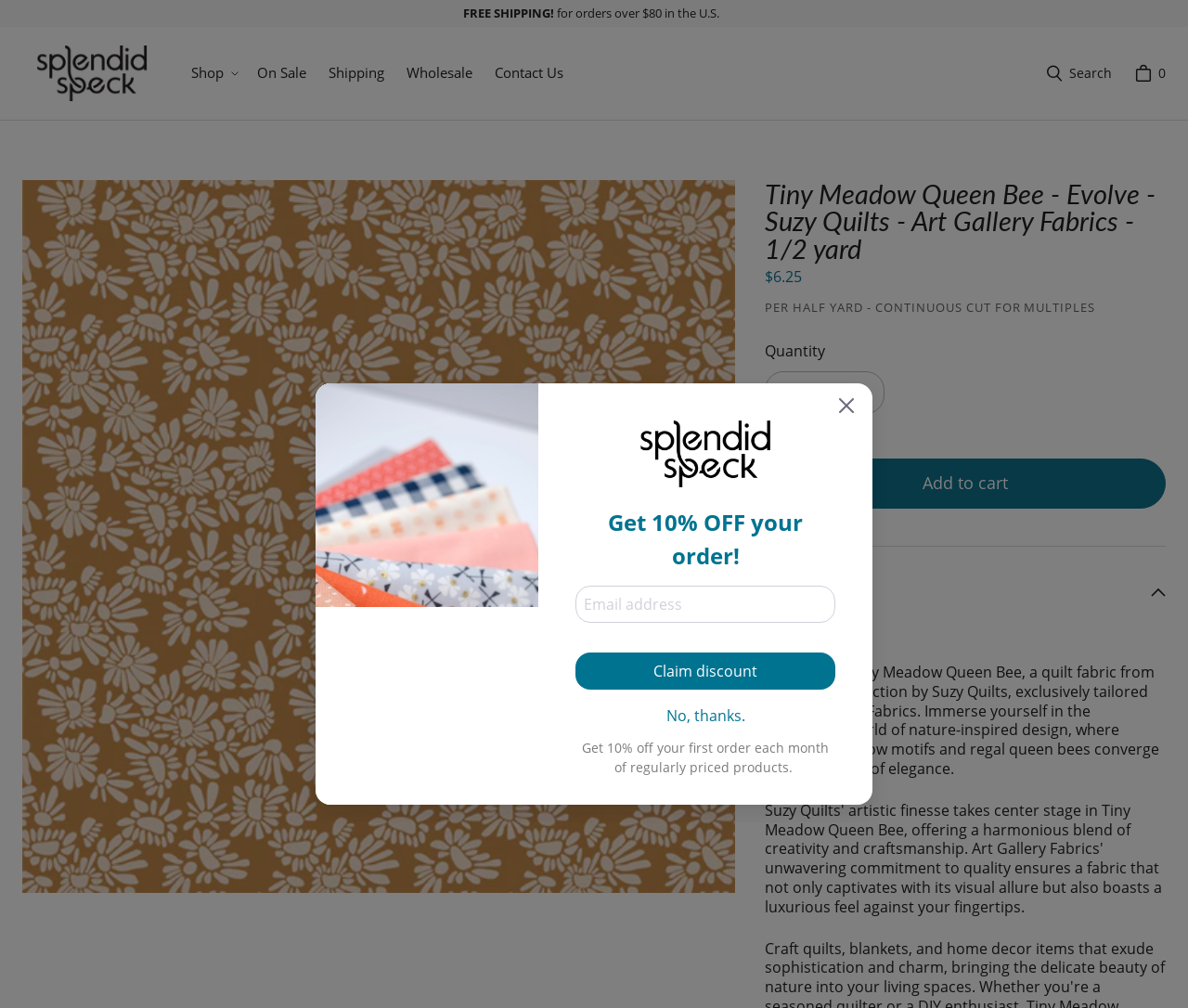Find the bounding box coordinates of the clickable region needed to perform the following instruction: "View cart". The coordinates should be provided as four float numbers between 0 and 1, i.e., [left, top, right, bottom].

[0.945, 0.052, 0.991, 0.093]